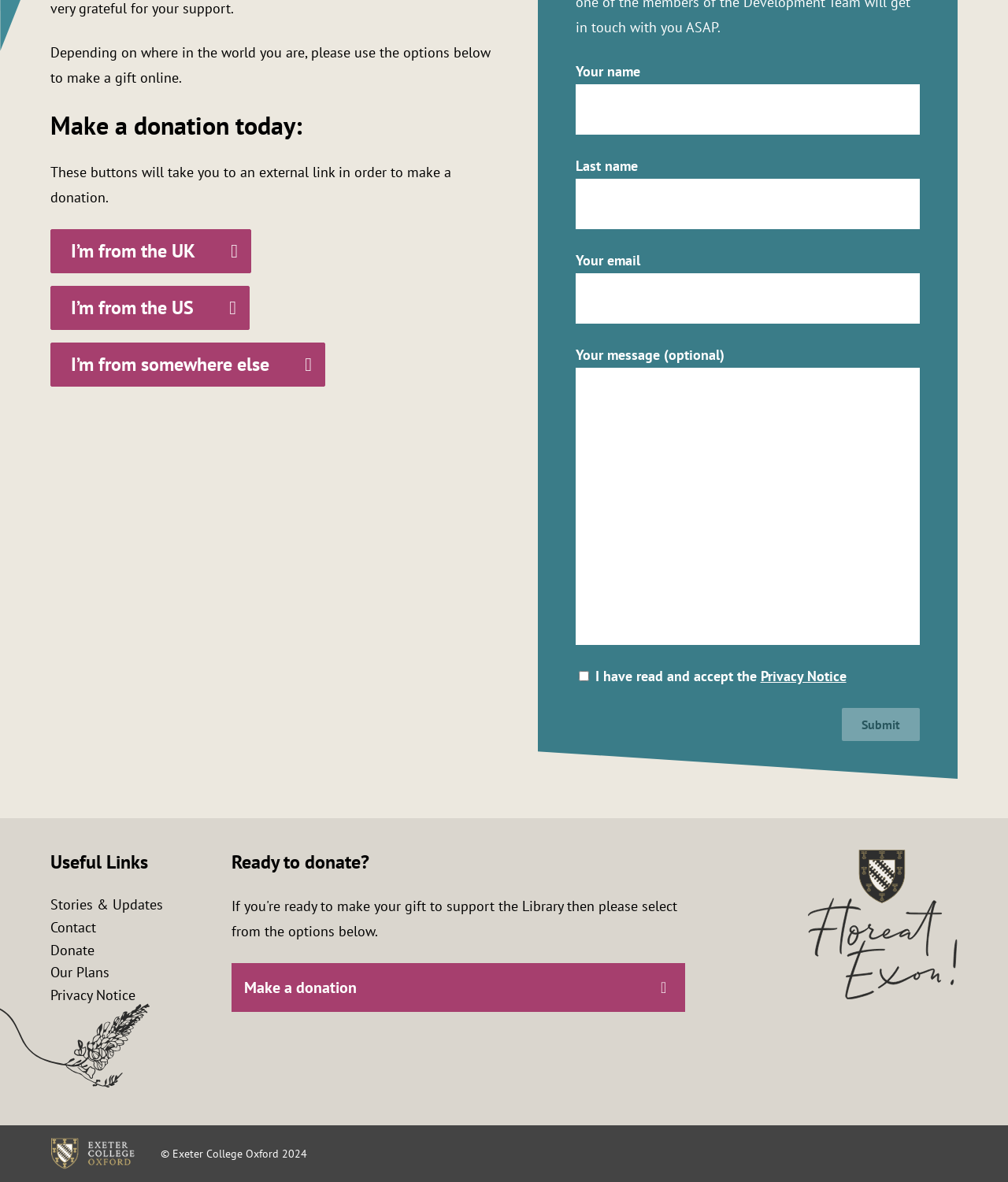Find the bounding box coordinates for the element described here: "name="your-email"".

[0.571, 0.231, 0.912, 0.274]